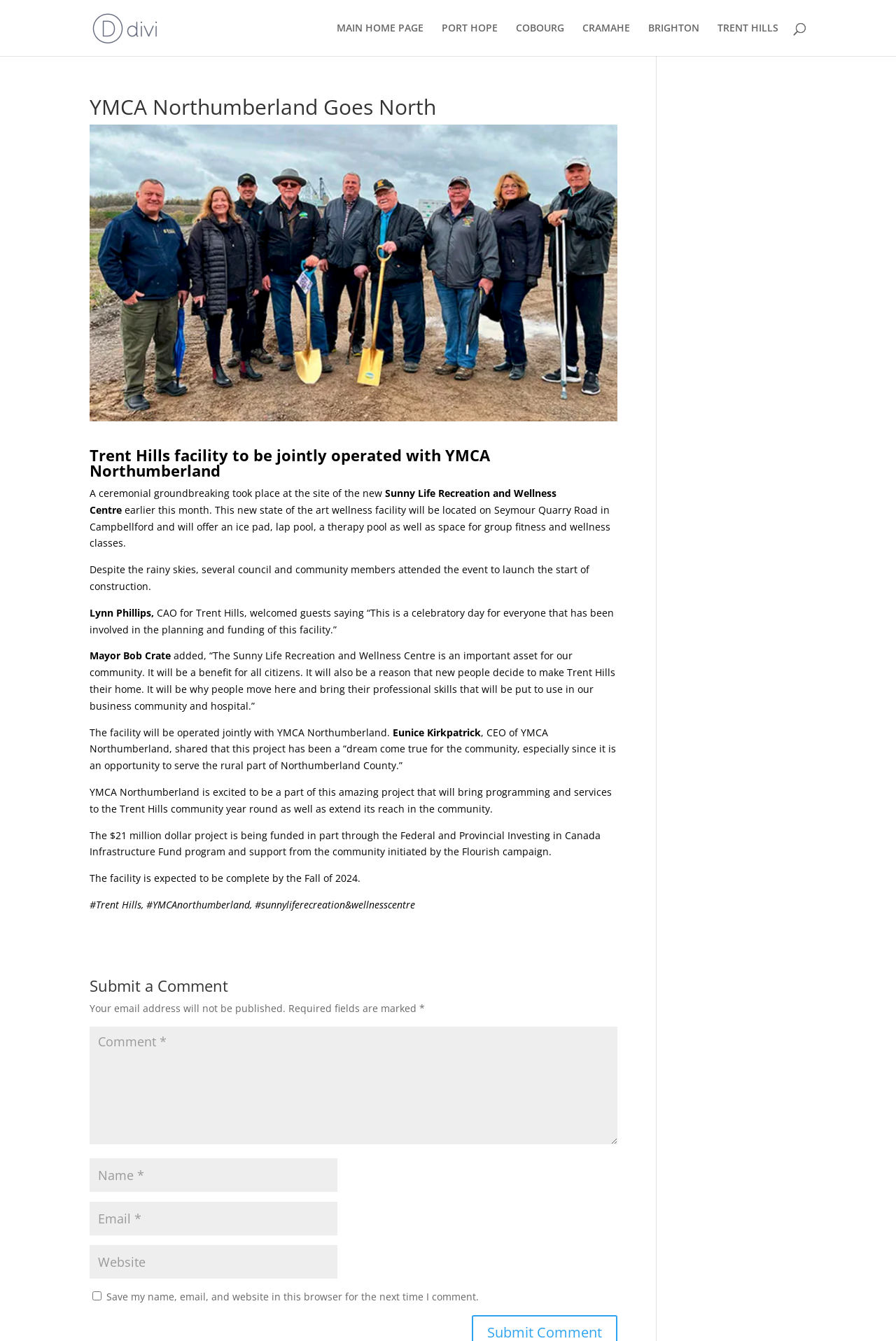Locate the bounding box coordinates of the clickable area to execute the instruction: "Visit Brighton News Now Network". Provide the coordinates as four float numbers between 0 and 1, represented as [left, top, right, bottom].

[0.103, 0.015, 0.176, 0.025]